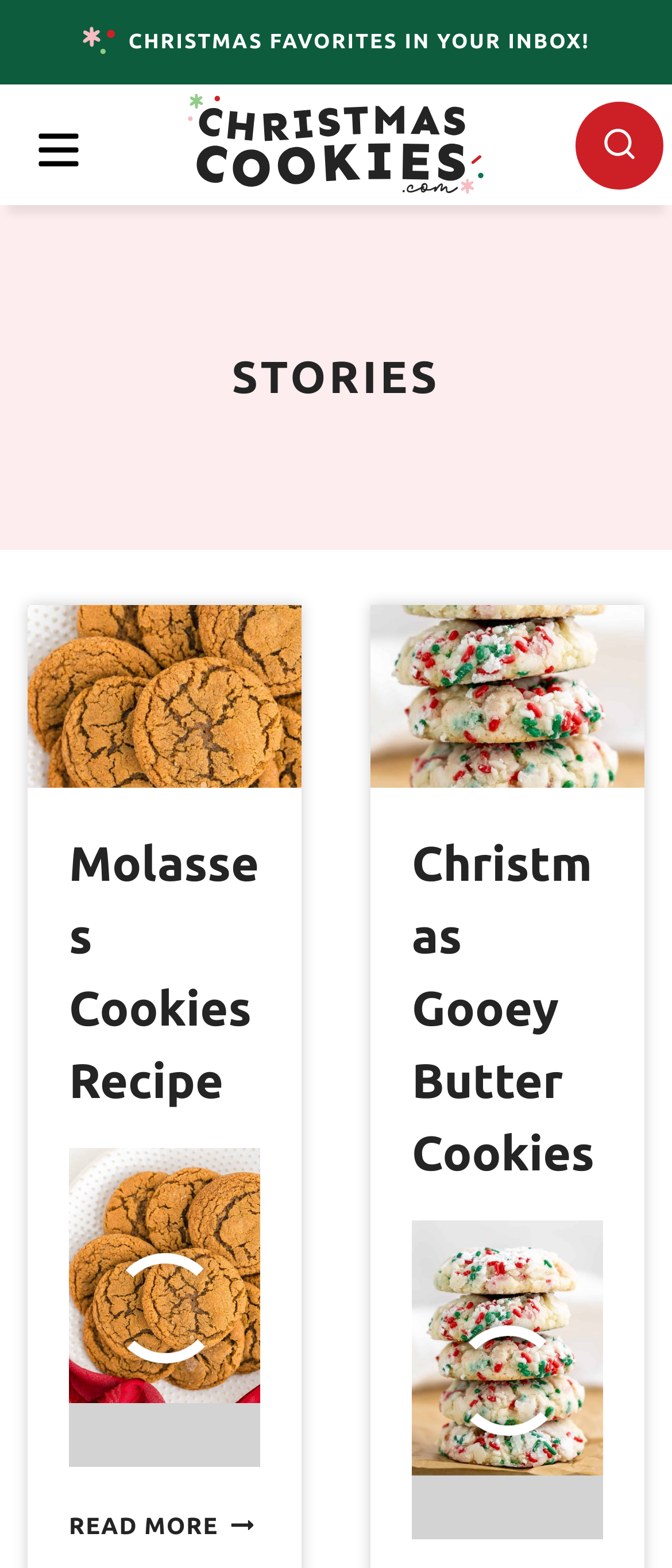Answer in one word or a short phrase: 
How many links are associated with the 'Molasses Cookies Recipe' image?

3